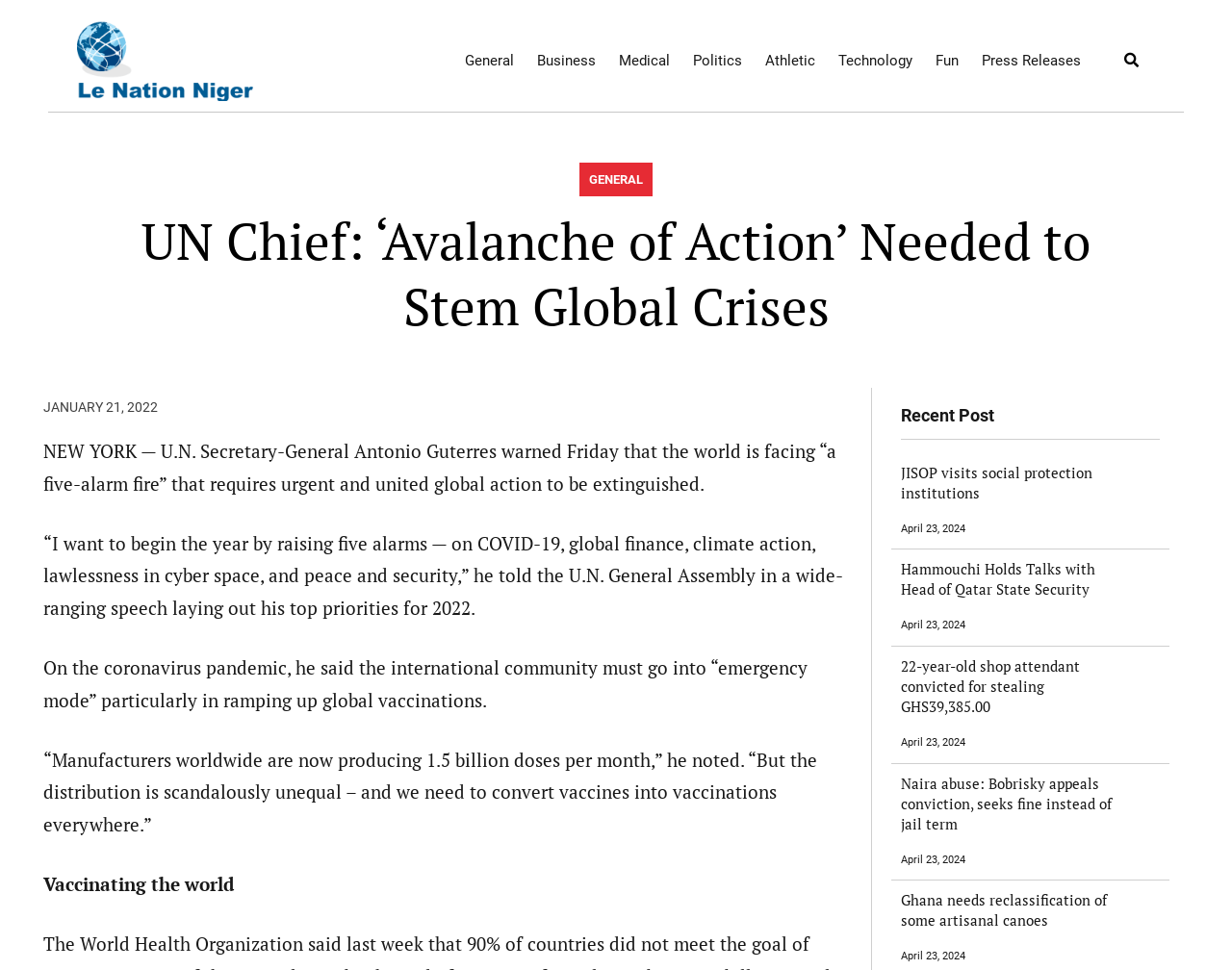What is the common date among the recent posts?
Please answer using one word or phrase, based on the screenshot.

April 23, 2024